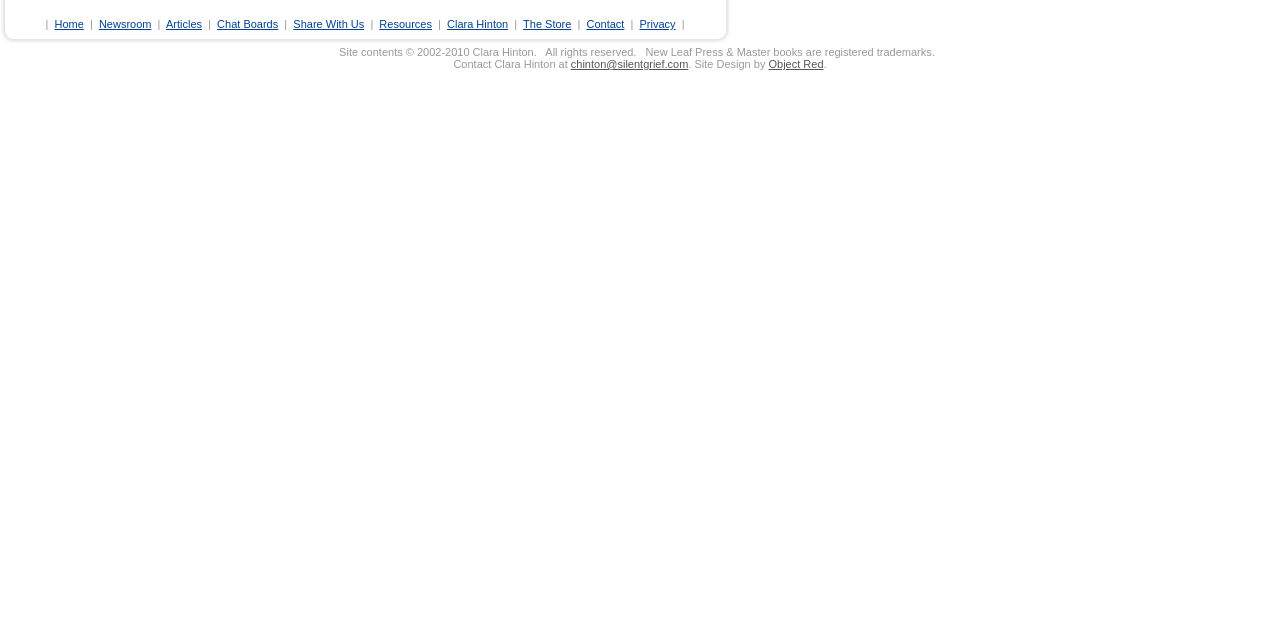Predict the bounding box coordinates of the UI element that matches this description: "Share With Us". The coordinates should be in the format [left, top, right, bottom] with each value between 0 and 1.

[0.229, 0.028, 0.285, 0.047]